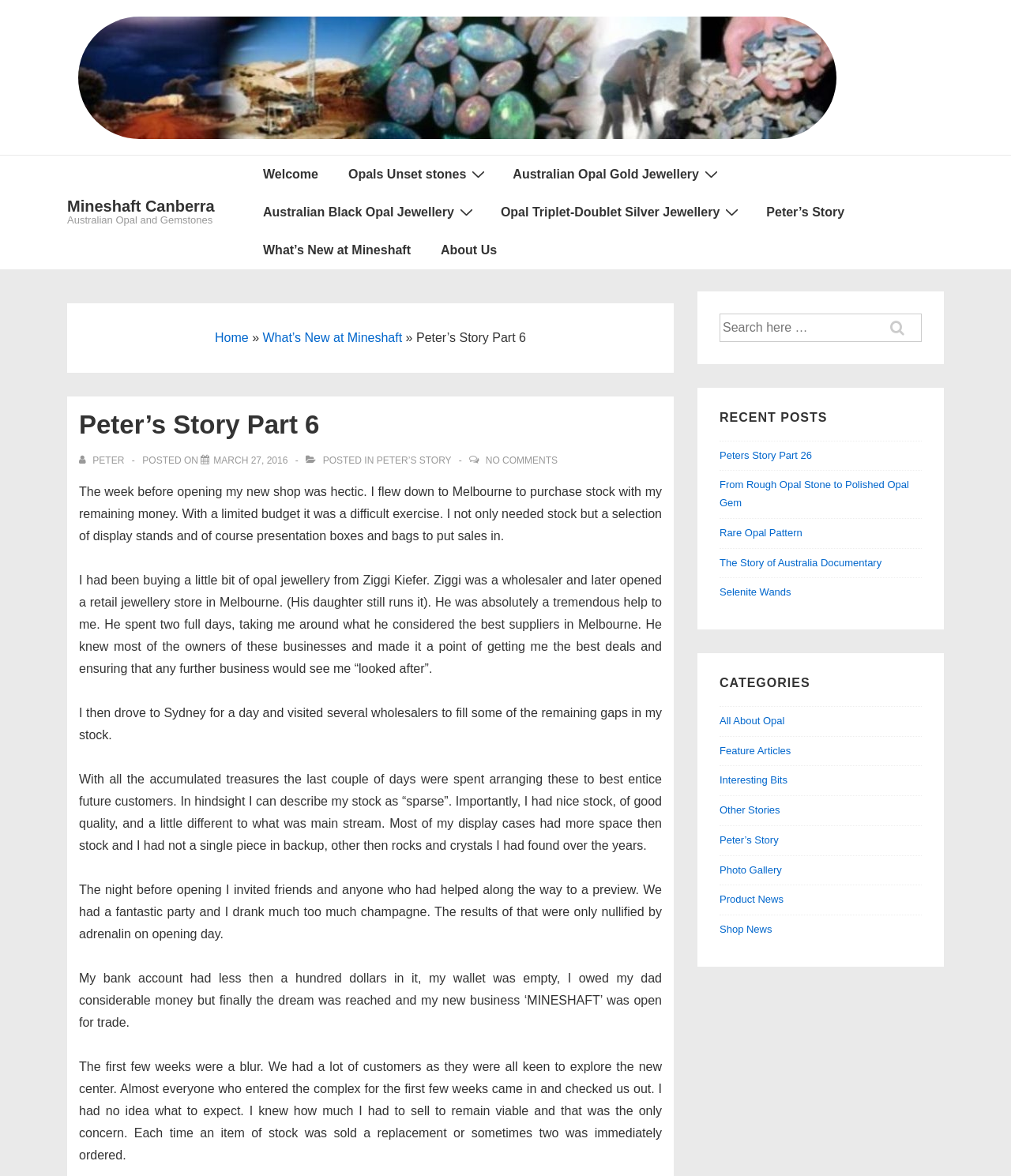Determine the bounding box coordinates for the UI element matching this description: "name="s" placeholder="Search here …"".

[0.712, 0.267, 0.911, 0.29]